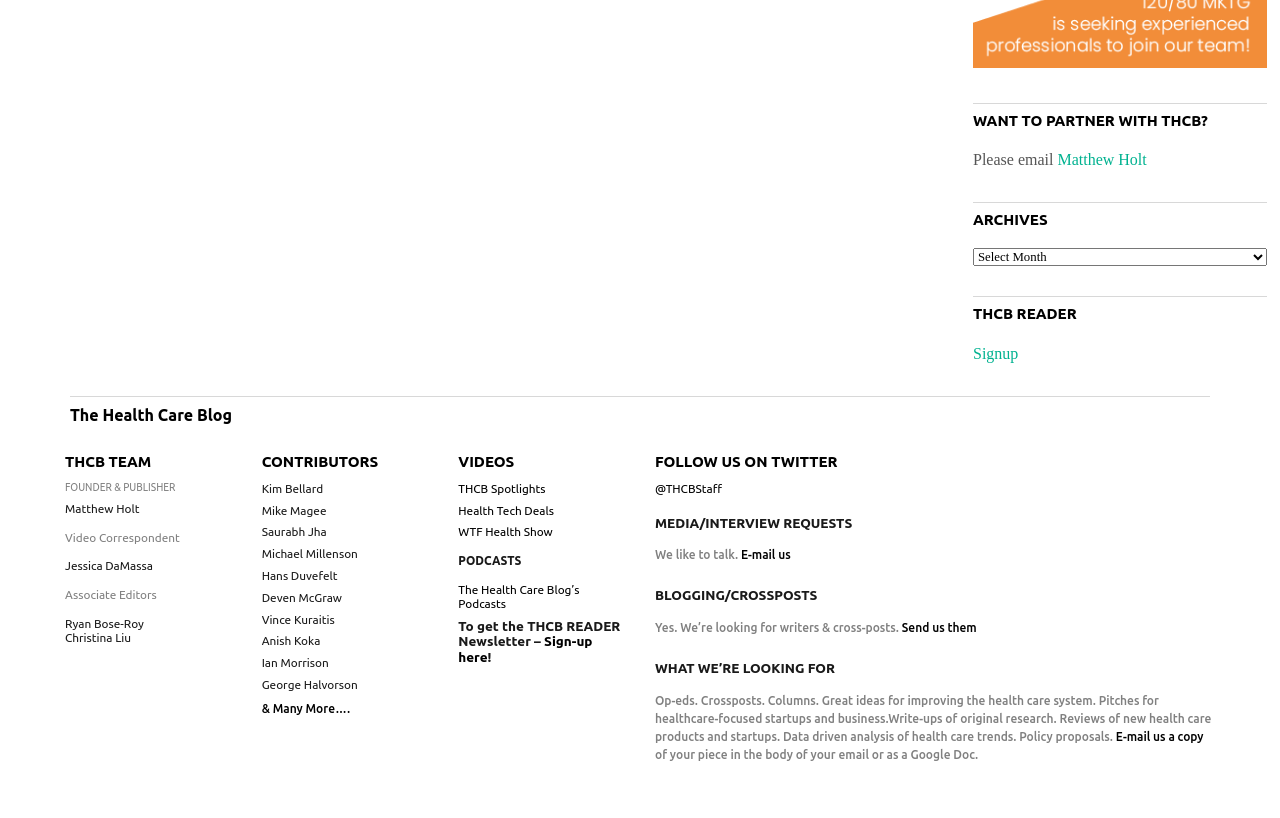Who is the founder and publisher of the blog?
Please answer the question with as much detail as possible using the screenshot.

I found the answer by examining the heading element with the text 'FOUNDER & PUBLISHER' located at [0.051, 0.589, 0.181, 0.604], which is followed by another heading element with the text 'Matthew Holt' located at [0.051, 0.613, 0.181, 0.63]. This suggests that Matthew Holt is the founder and publisher of the blog.